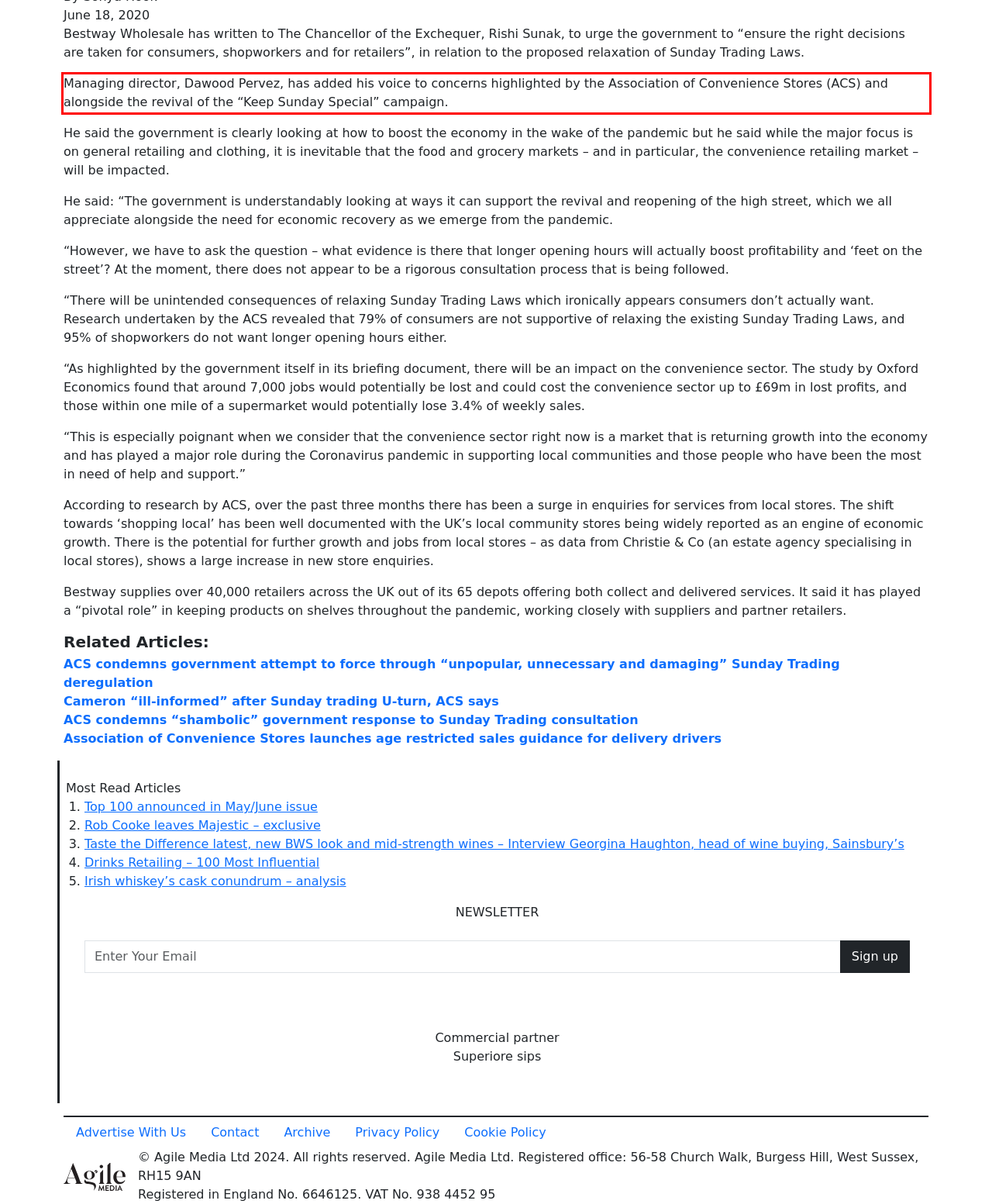Using the provided webpage screenshot, identify and read the text within the red rectangle bounding box.

Managing director, Dawood Pervez, has added his voice to concerns highlighted by the Association of Convenience Stores (ACS) and alongside the revival of the “Keep Sunday Special” campaign.